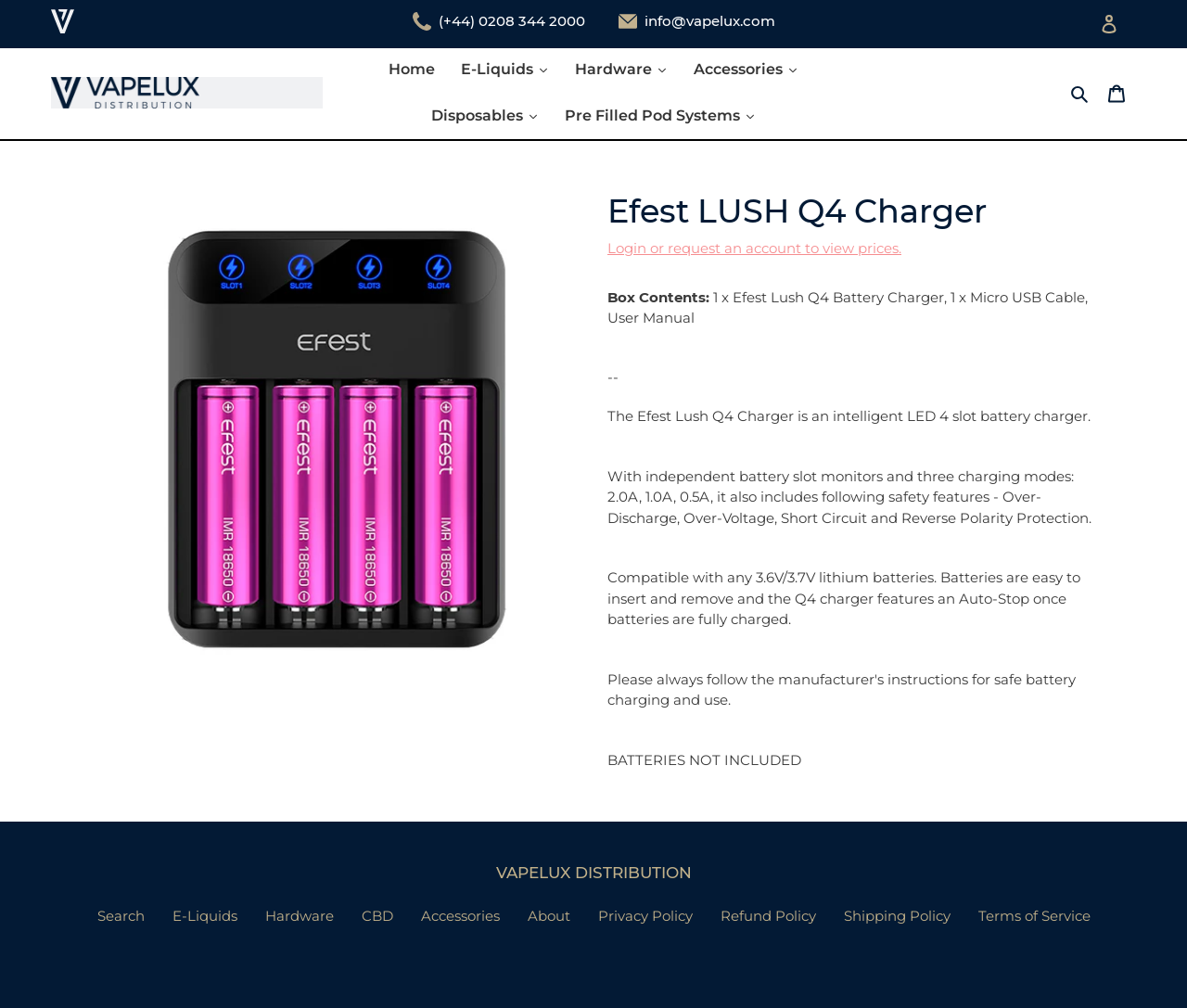Refer to the screenshot and answer the following question in detail:
How many slots does the charger have?

I found the answer by reading the description 'The Efest Lush Q4 Charger is an intelligent LED 4 slot battery charger.' which mentions that the charger has 4 slots.